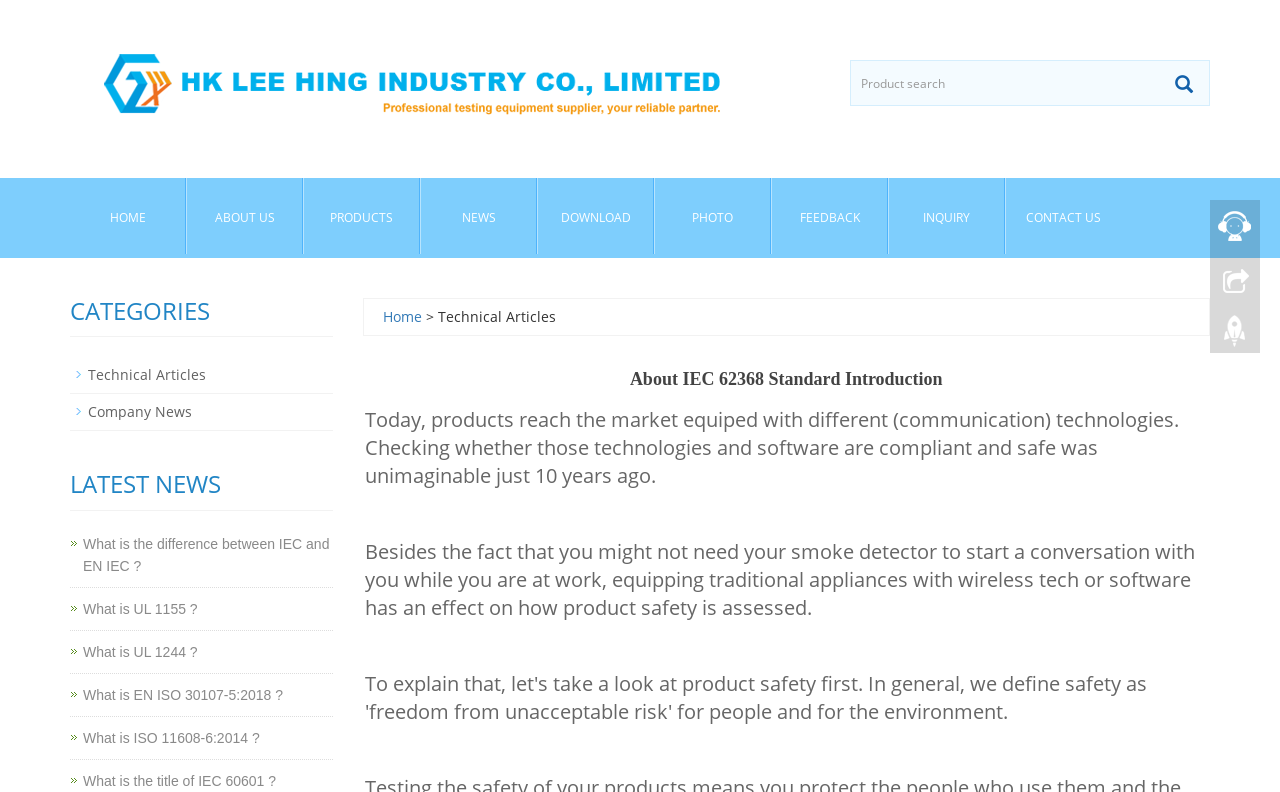Please identify the coordinates of the bounding box that should be clicked to fulfill this instruction: "View Stuffing Box Rebuild".

None